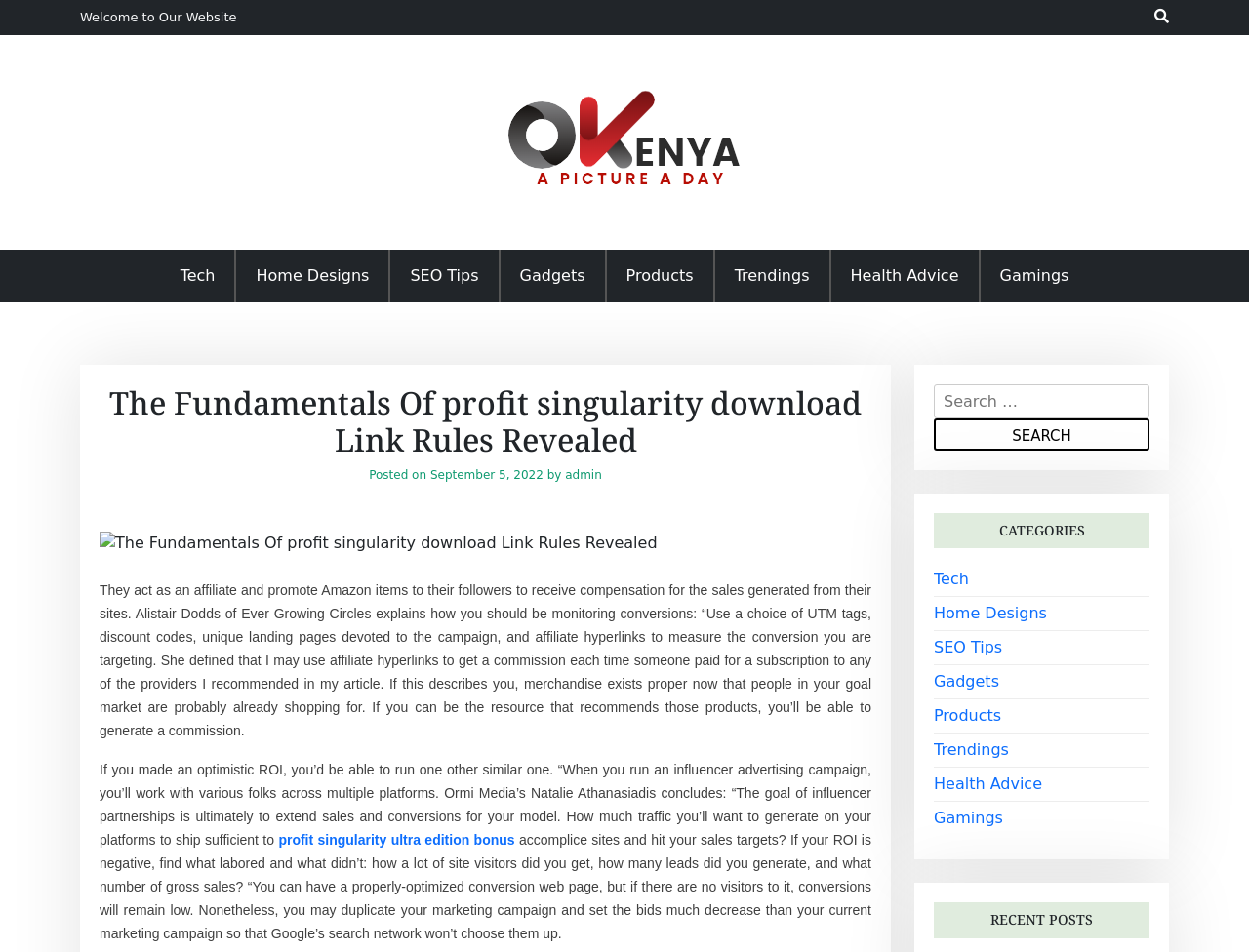Respond with a single word or phrase to the following question: What is the purpose of the search bar on the webpage?

To search for content